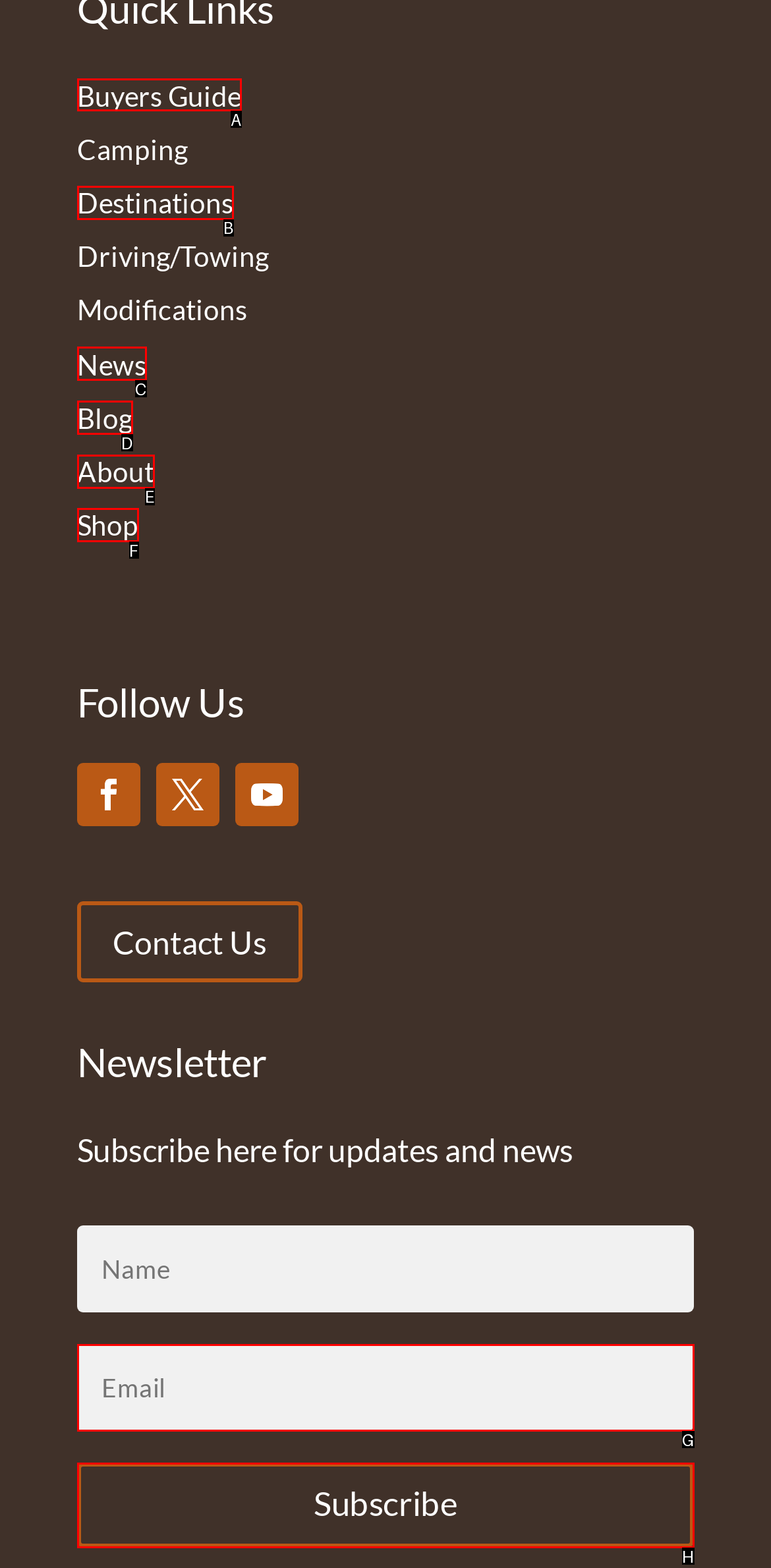From the available options, which lettered element should I click to complete this task: Click on Buyers Guide?

A